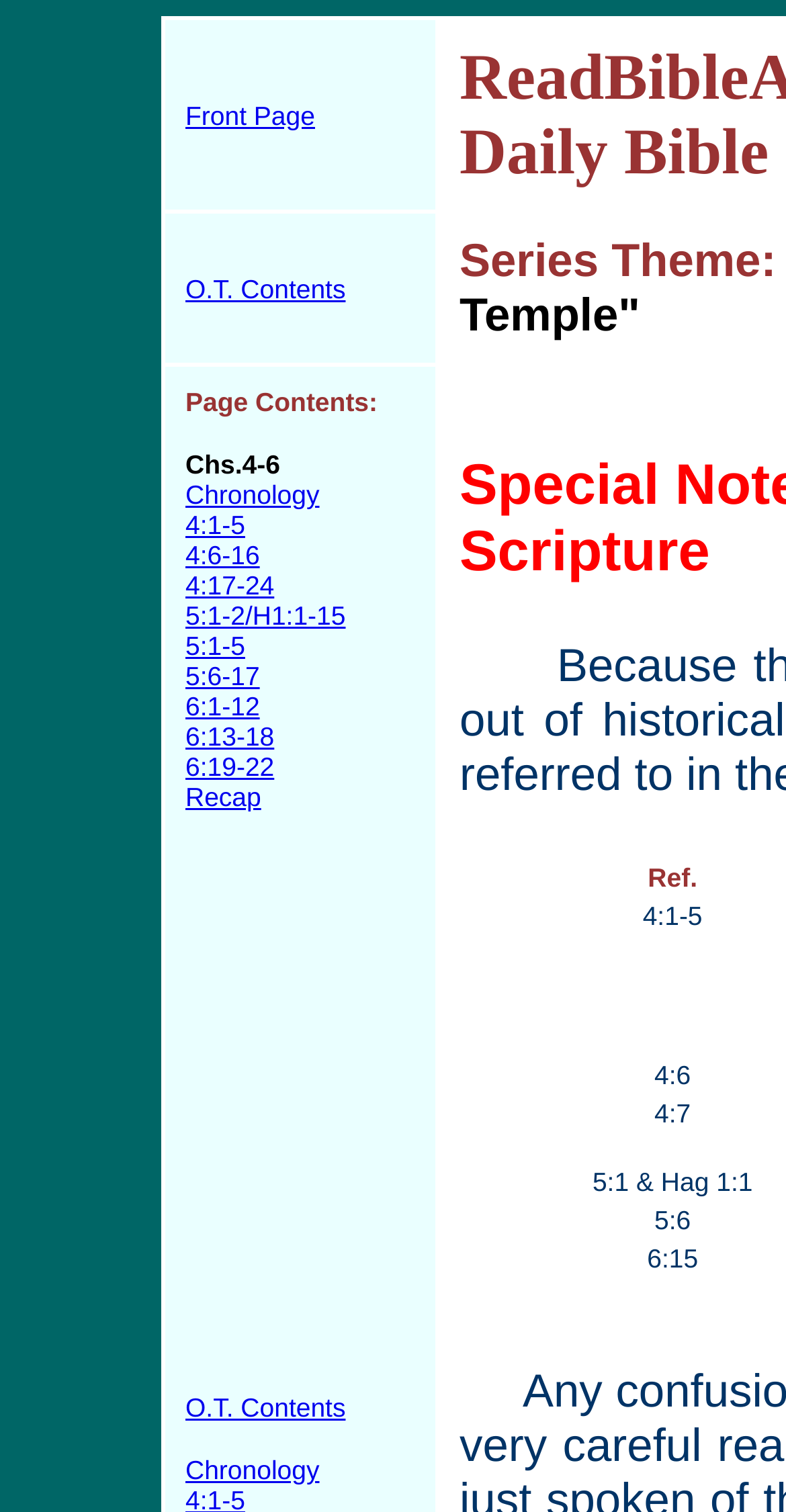What is the text of the first link on the webpage?
Kindly give a detailed and elaborate answer to the question.

I looked at the first link on the webpage and found that its text is 'Front Page'.